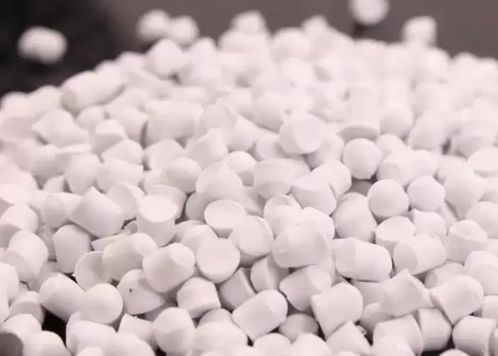Create an extensive caption that includes all significant details of the image.

This image features a close-up view of white PVC compound granules, which are small, rounded pellets typically used in various industrial applications, particularly in the manufacturing of pipes and plastic products. The granules appear smooth and uniform in size and shape, showcasing their intended use for injection molding processes. The background is slightly blurred, helping to emphasize the texture and details of the granules, making them the focal point of the composition. These granules are part of the product line highlighted on the webpage, emphasizing their quality and application in creating durable plastic items.